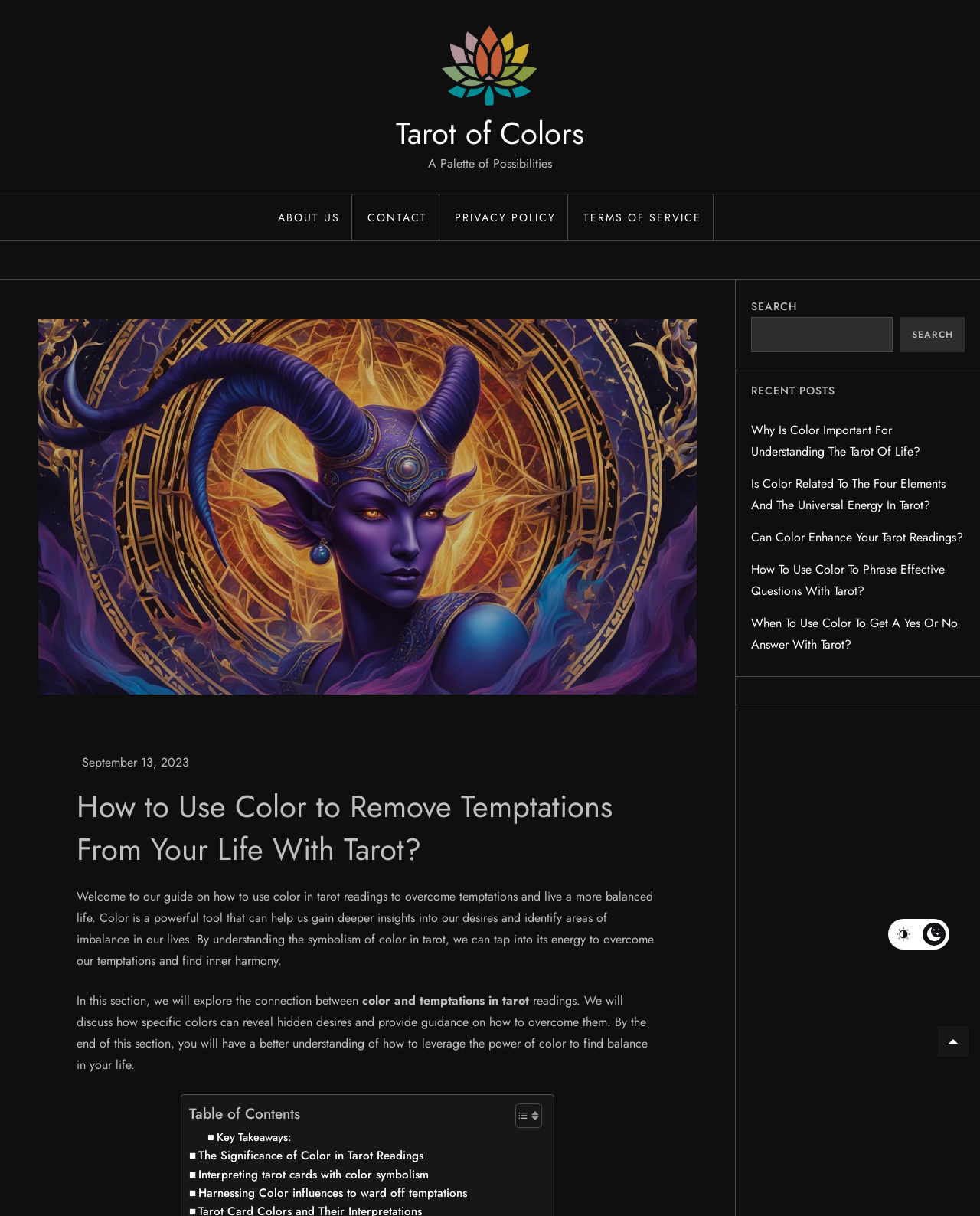Using the webpage screenshot, locate the HTML element that fits the following description and provide its bounding box: "Tarot of Colors".

[0.404, 0.091, 0.596, 0.128]